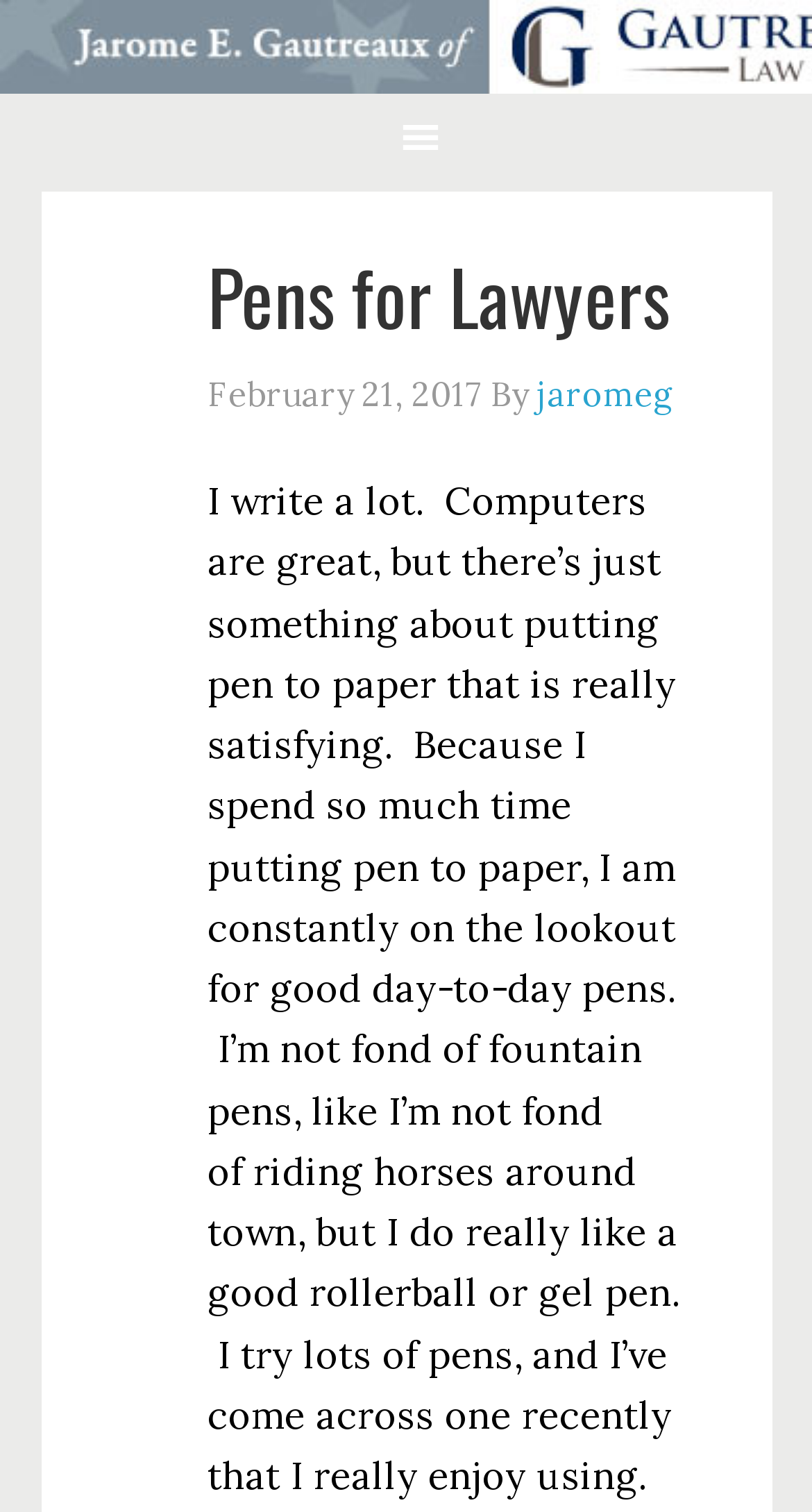Can you find the bounding box coordinates for the UI element given this description: "jaromeg"? Provide the coordinates as four float numbers between 0 and 1: [left, top, right, bottom].

[0.66, 0.247, 0.829, 0.274]